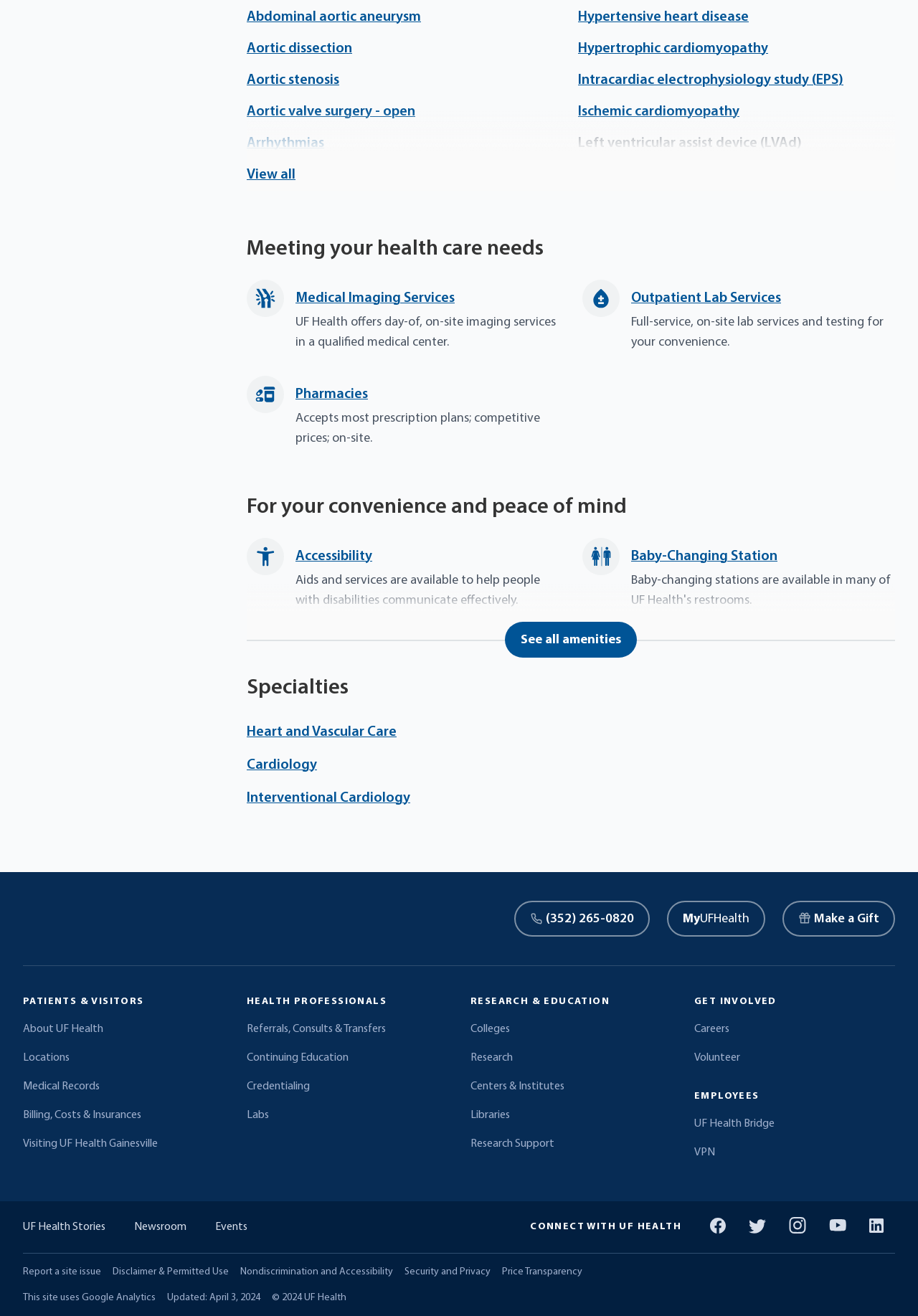Indicate the bounding box coordinates of the clickable region to achieve the following instruction: "Click on See all amenities."

[0.55, 0.472, 0.694, 0.5]